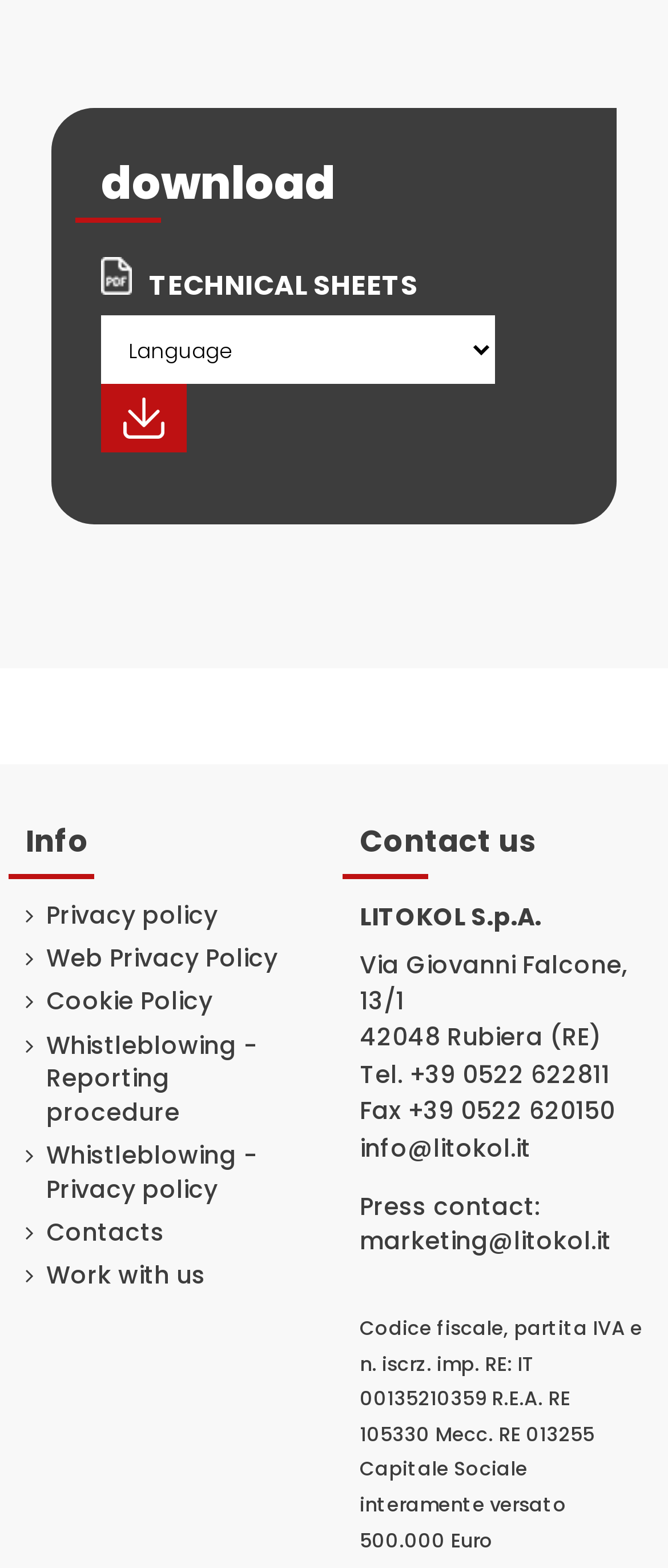Identify the bounding box of the UI element that matches this description: "Whistleblowing - Reporting procedure".

[0.038, 0.656, 0.462, 0.721]